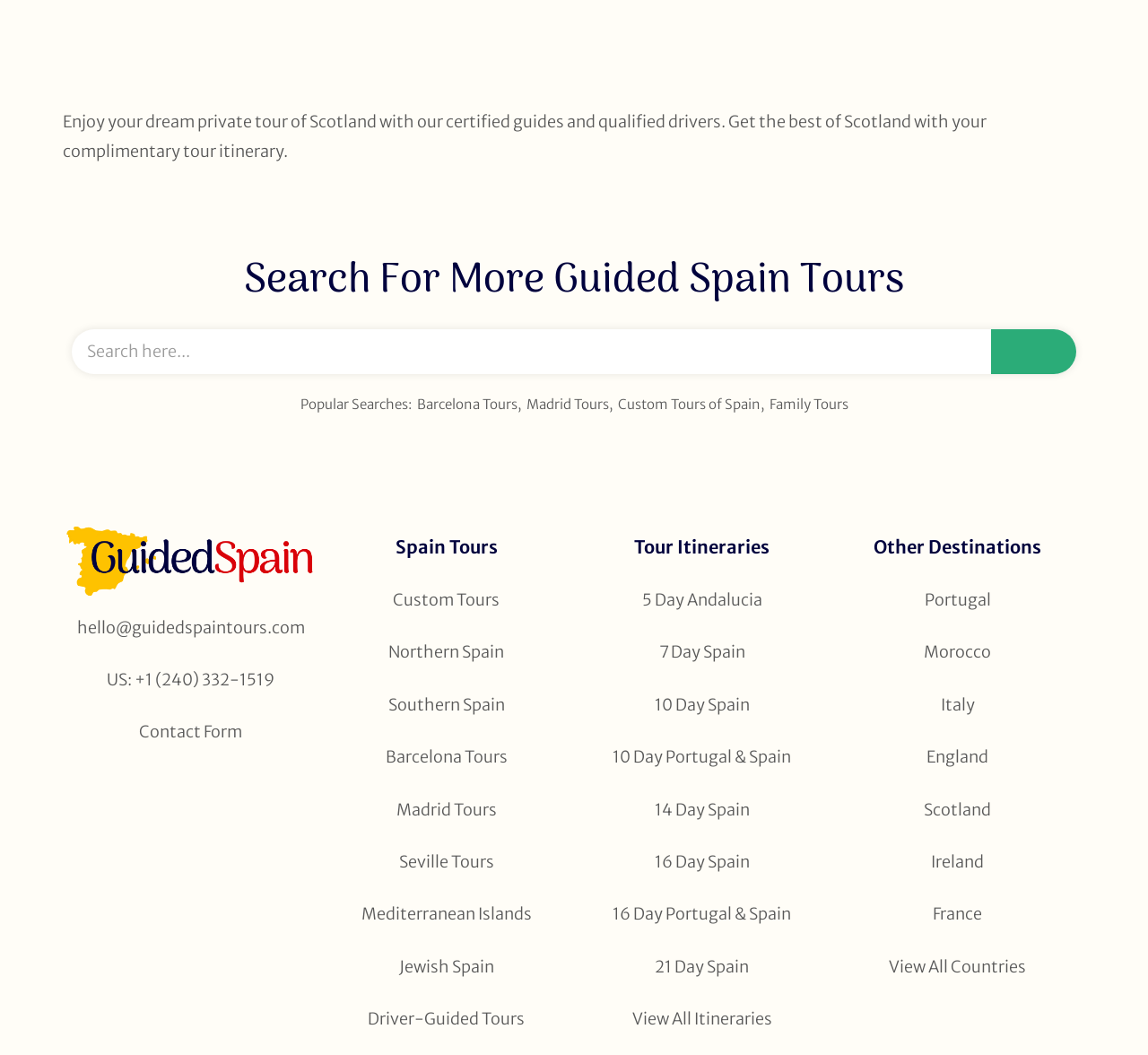Using the webpage screenshot and the element description Spain Tours, determine the bounding box coordinates. Specify the coordinates in the format (top-left x, top-left y, bottom-right x, bottom-right y) with values ranging from 0 to 1.

[0.344, 0.508, 0.433, 0.529]